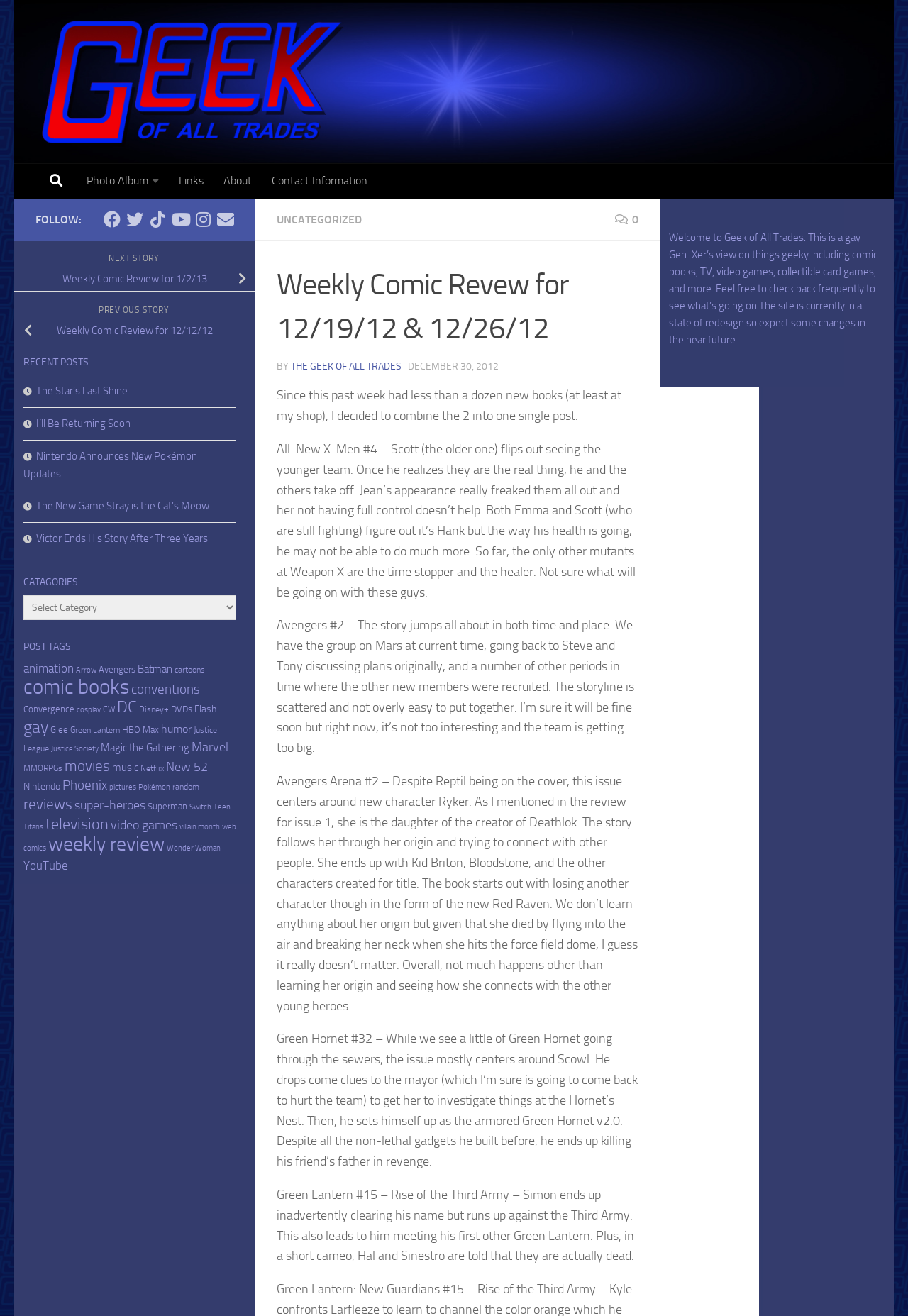Show the bounding box coordinates for the HTML element described as: "aria-label="Email me" title="Email me"".

[0.239, 0.16, 0.258, 0.173]